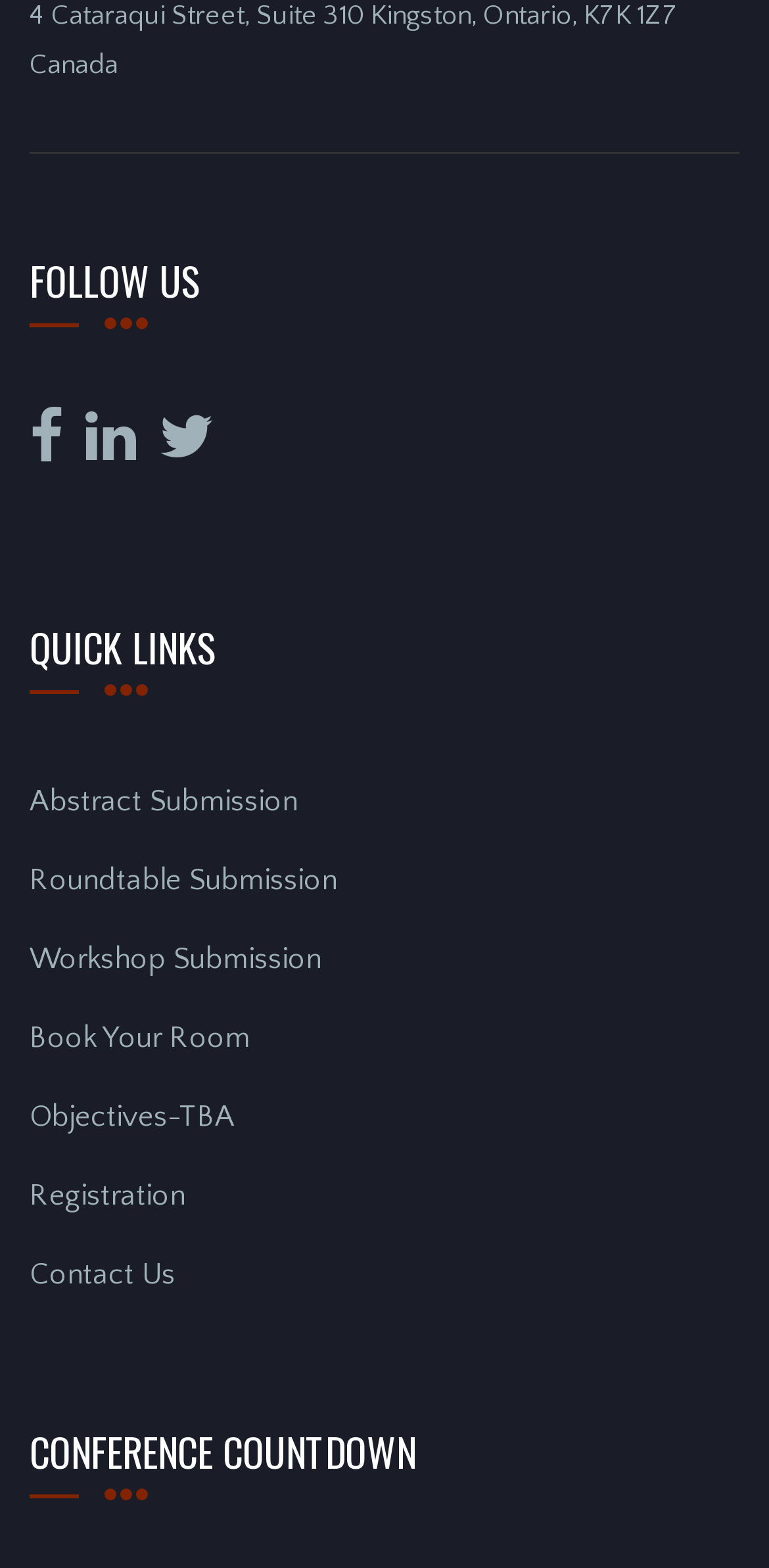Pinpoint the bounding box coordinates of the element that must be clicked to accomplish the following instruction: "Follow us on Facebook". The coordinates should be in the format of four float numbers between 0 and 1, i.e., [left, top, right, bottom].

[0.038, 0.275, 0.082, 0.296]